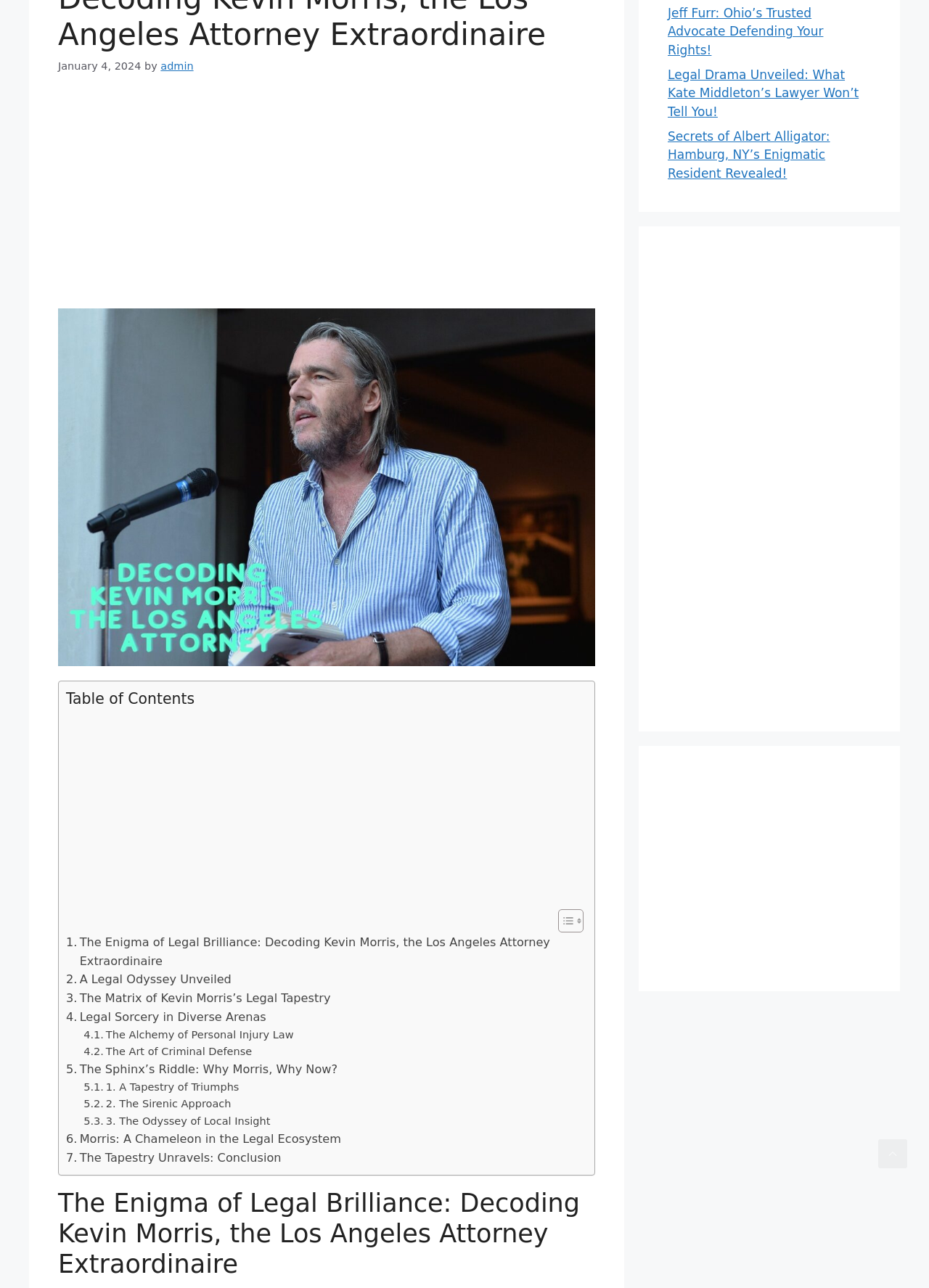Mark the bounding box of the element that matches the following description: "Legal Sorcery in Diverse Arenas".

[0.071, 0.783, 0.286, 0.797]